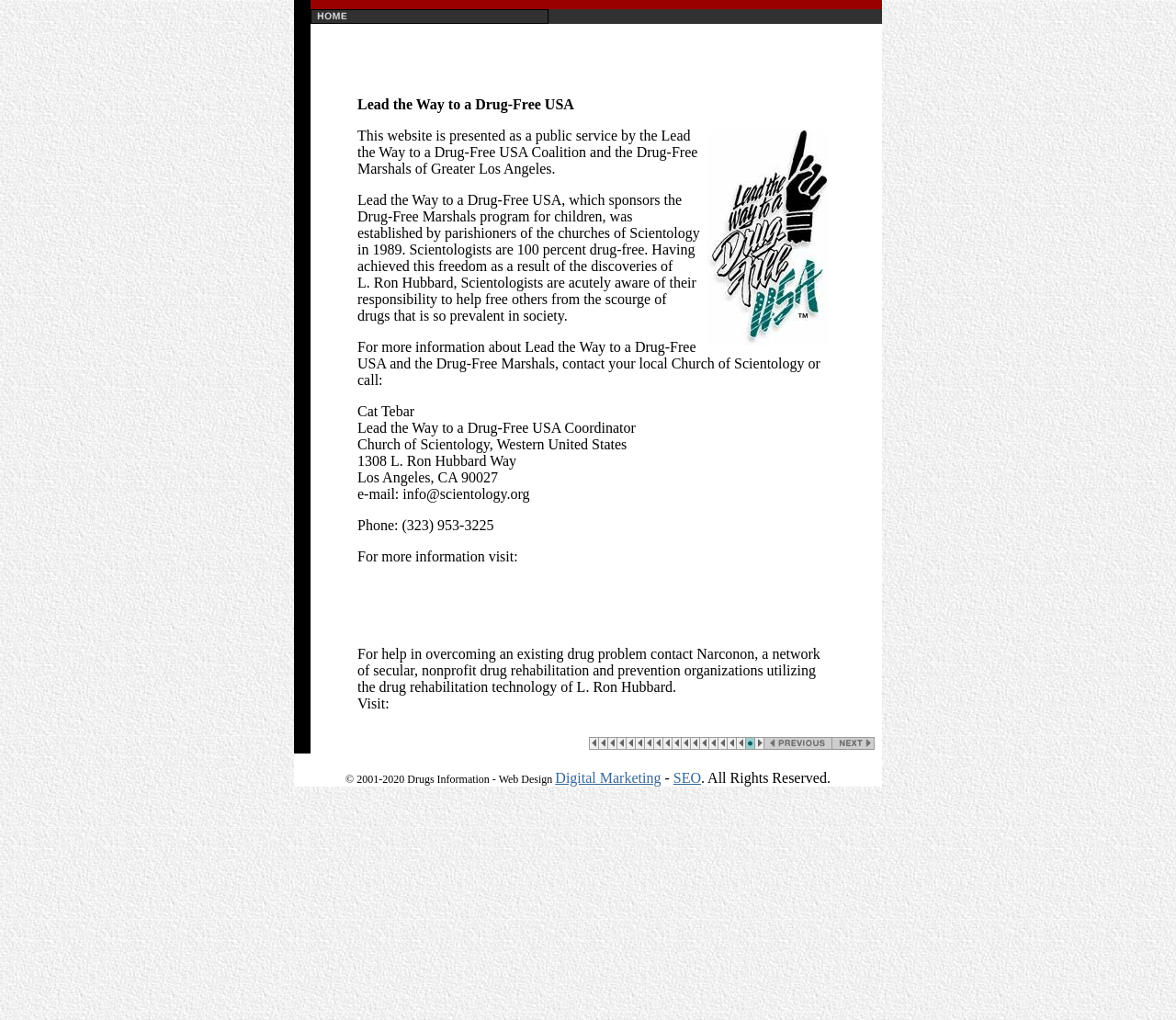What is the purpose of the Lead the Way to a Drug-Free USA program?
Examine the webpage screenshot and provide an in-depth answer to the question.

According to the webpage, Scientologists are acutely aware of their responsibility to help free others from the scourge of drugs that is so prevalent in society, and the Lead the Way to a Drug-Free USA program is established to achieve this goal.